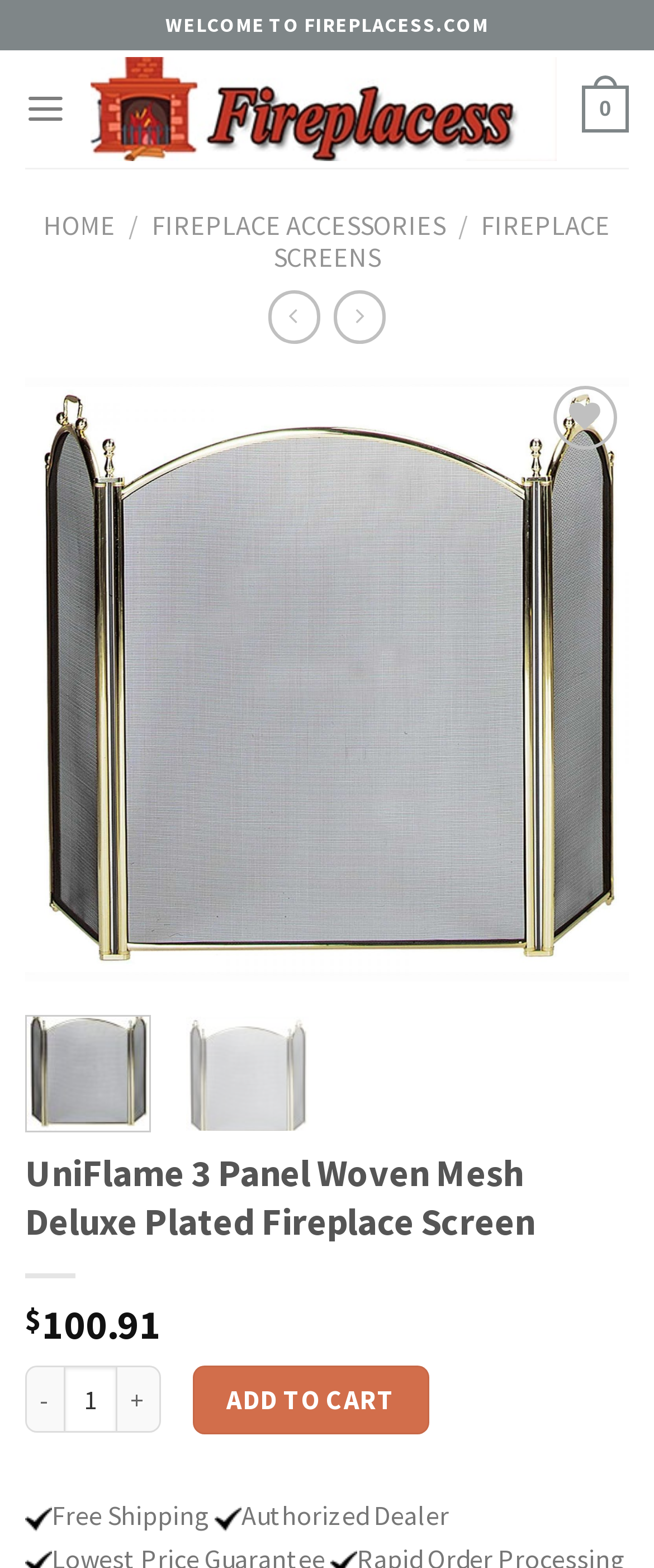Is the fireplace screen available for free shipping?
Examine the webpage screenshot and provide an in-depth answer to the question.

I found the answer by looking at the section below the 'ADD TO CART' button, where it says 'Free Shipping'.